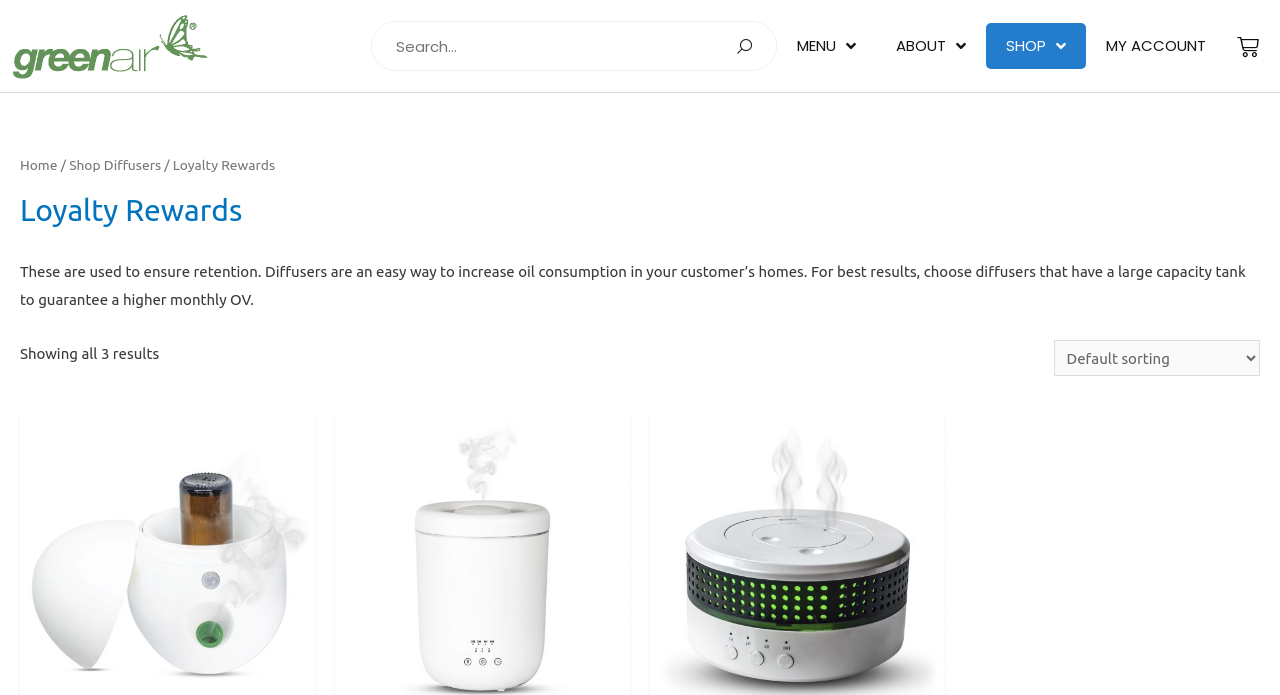Identify the bounding box coordinates of the region that needs to be clicked to carry out this instruction: "Search for products". Provide these coordinates as four float numbers ranging from 0 to 1, i.e., [left, top, right, bottom].

[0.29, 0.03, 0.607, 0.102]